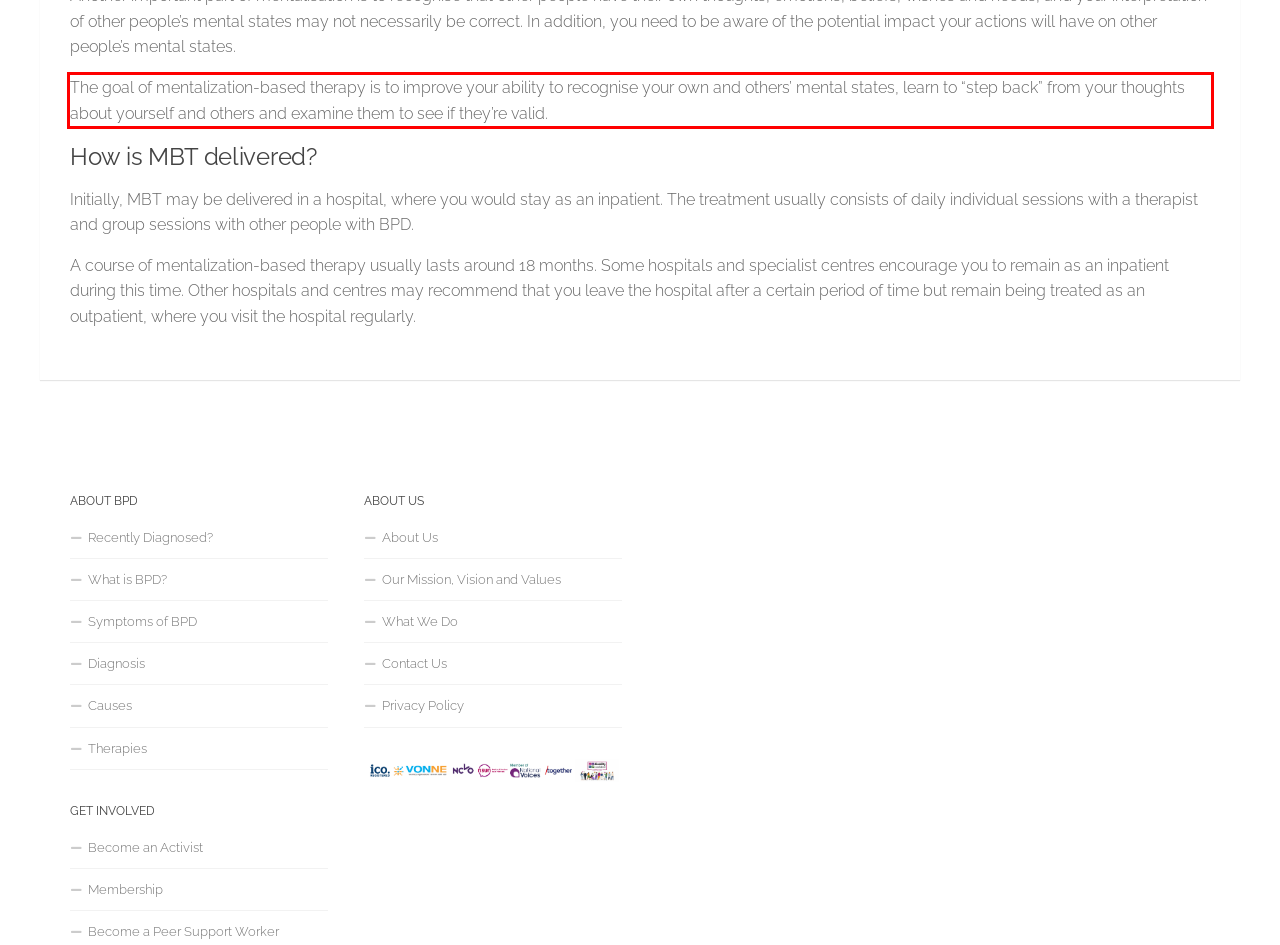Review the screenshot of the webpage and recognize the text inside the red rectangle bounding box. Provide the extracted text content.

The goal of mentalization-based therapy is to improve your ability to recognise your own and others’ mental states, learn to “step back” from your thoughts about yourself and others and examine them to see if they’re valid.